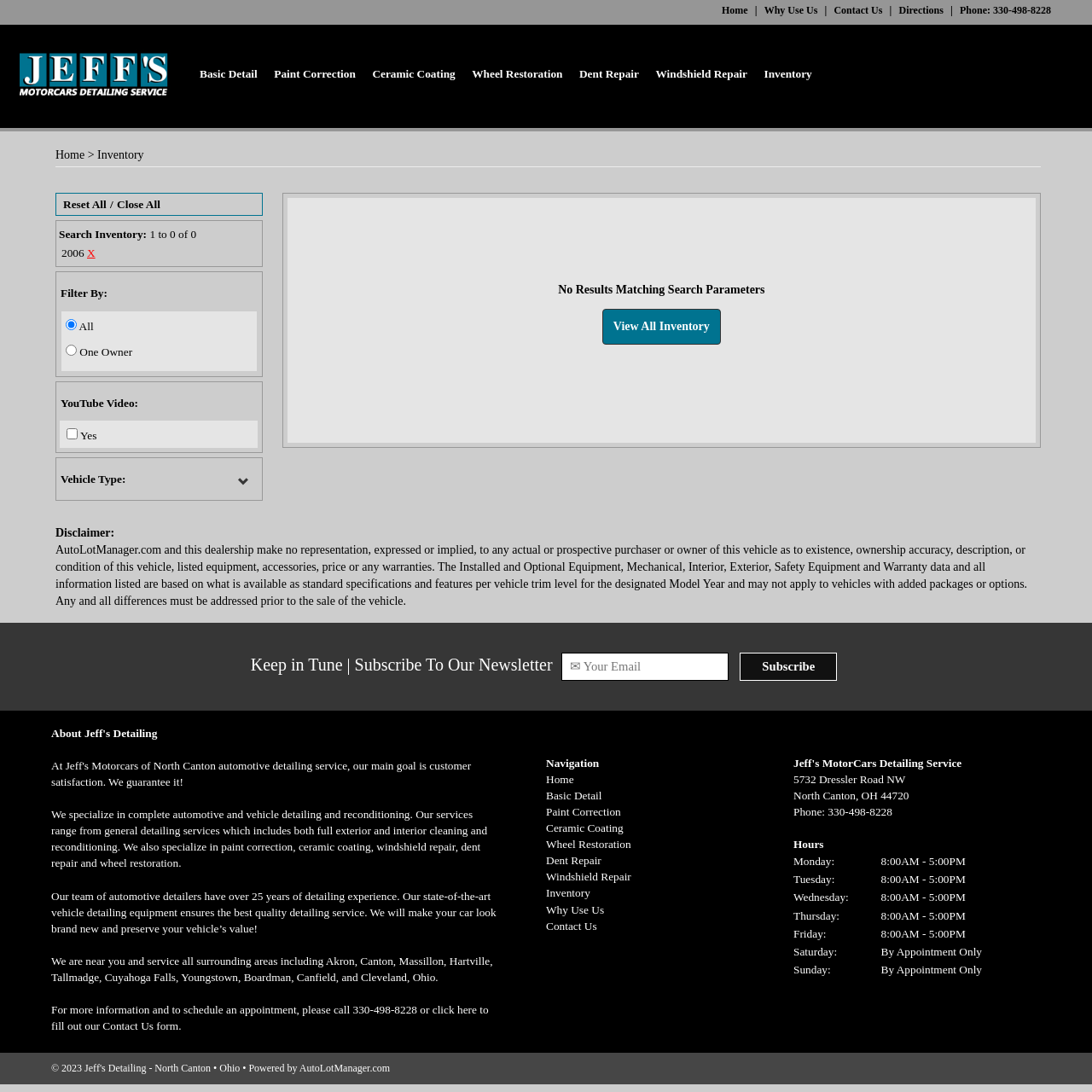Please provide a comprehensive response to the question below by analyzing the image: 
What services does Jeff's Motorcars Detailing Service offer?

I found the services offered by Jeff's Motorcars Detailing Service by looking at the links in the navigation bar and the text descriptions on the webpage, which mention various services such as detailing, paint correction, ceramic coating, and more.